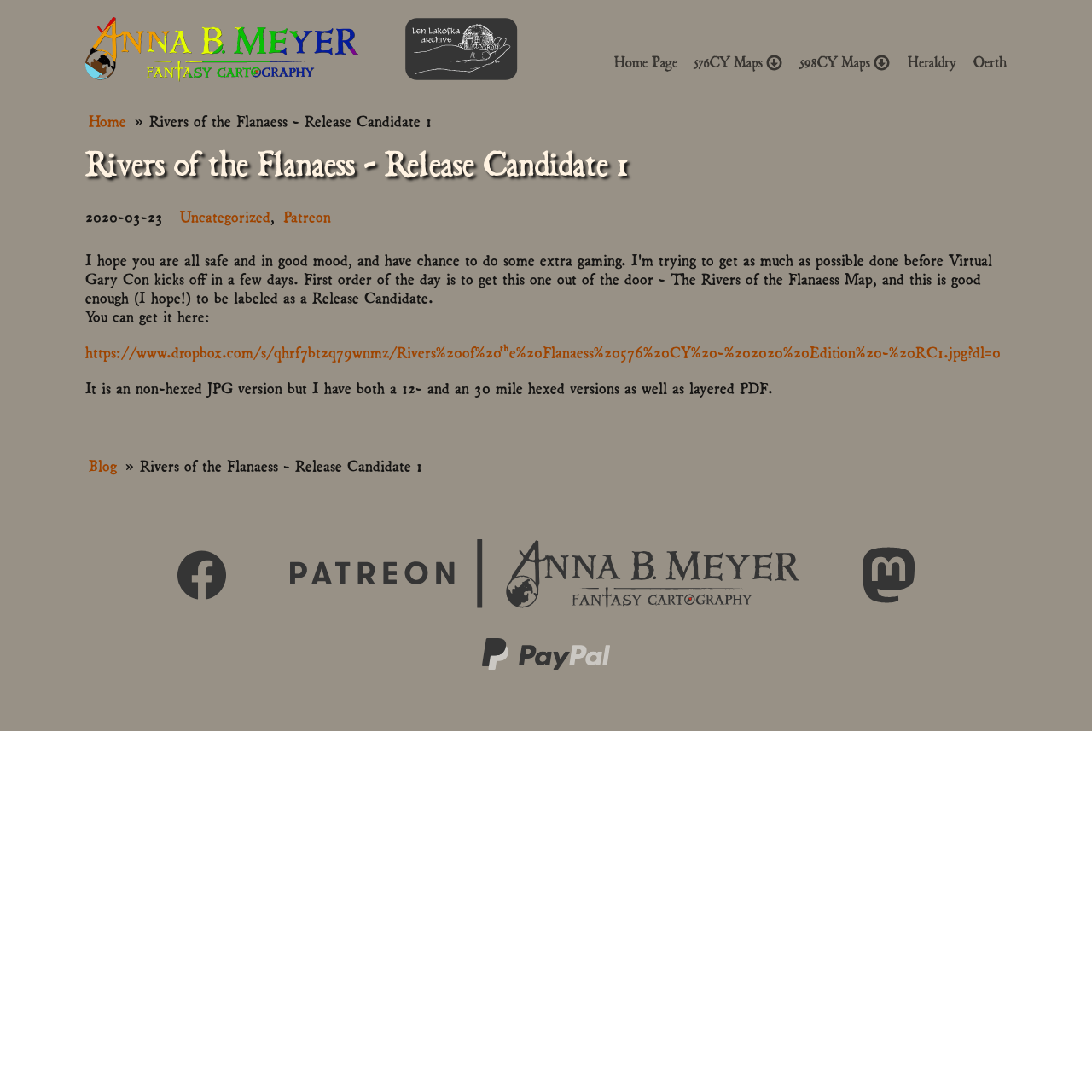Determine the bounding box coordinates of the region I should click to achieve the following instruction: "Send an email". Ensure the bounding box coordinates are four float numbers between 0 and 1, i.e., [left, top, right, bottom].

None